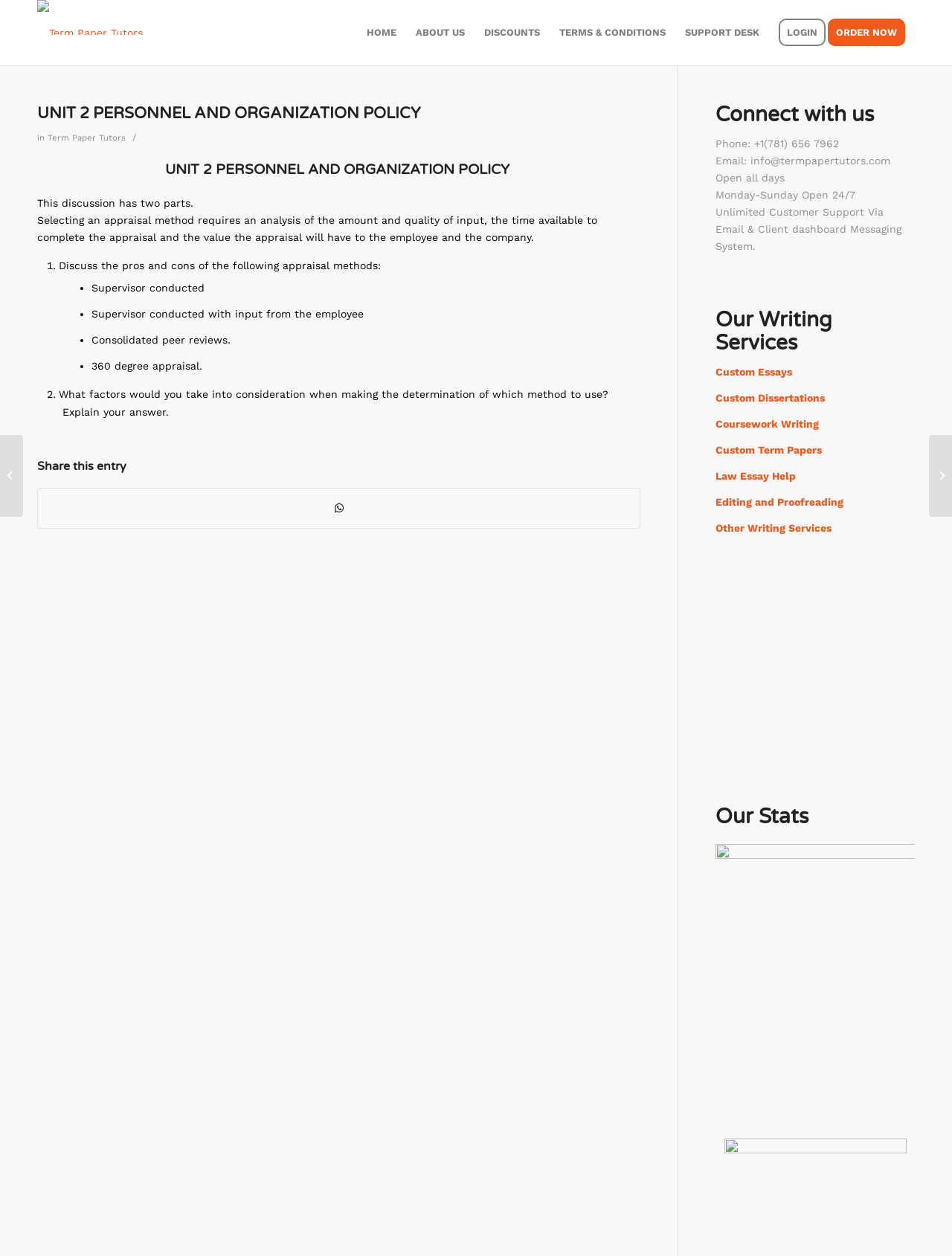Answer the following in one word or a short phrase: 
What is the support system of the website?

Unlimited Customer Support Via Email & Client dashboard Messaging System